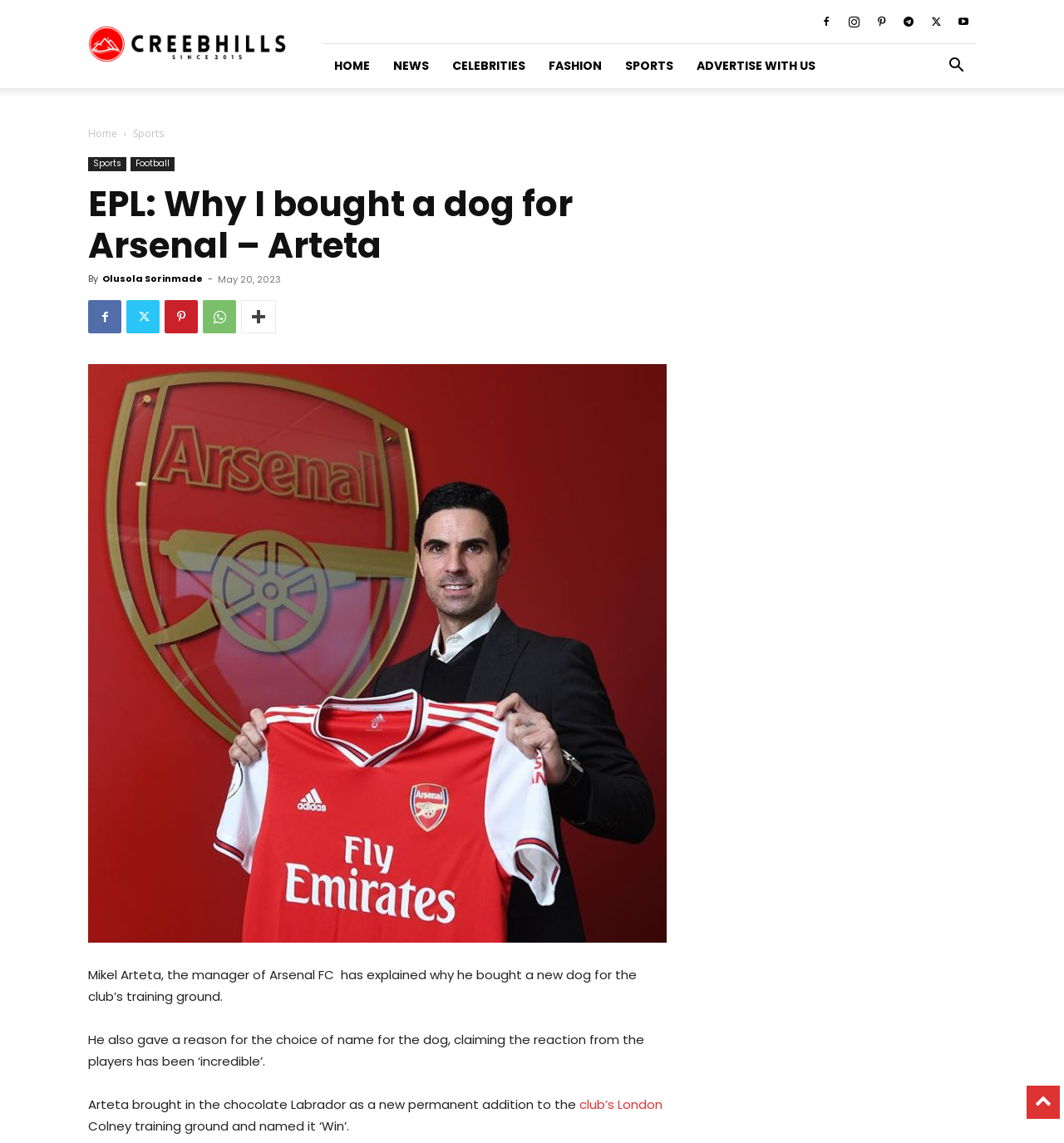Carefully observe the image and respond to the question with a detailed answer:
Who wrote the article?

The answer can be found in the byline of the article, which states 'By Olusola Sorinmade'.